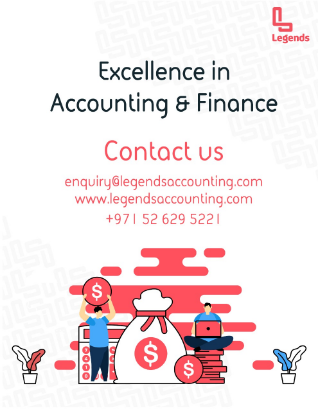What is the purpose of the design?
Observe the image and answer the question with a one-word or short phrase response.

To attract clients